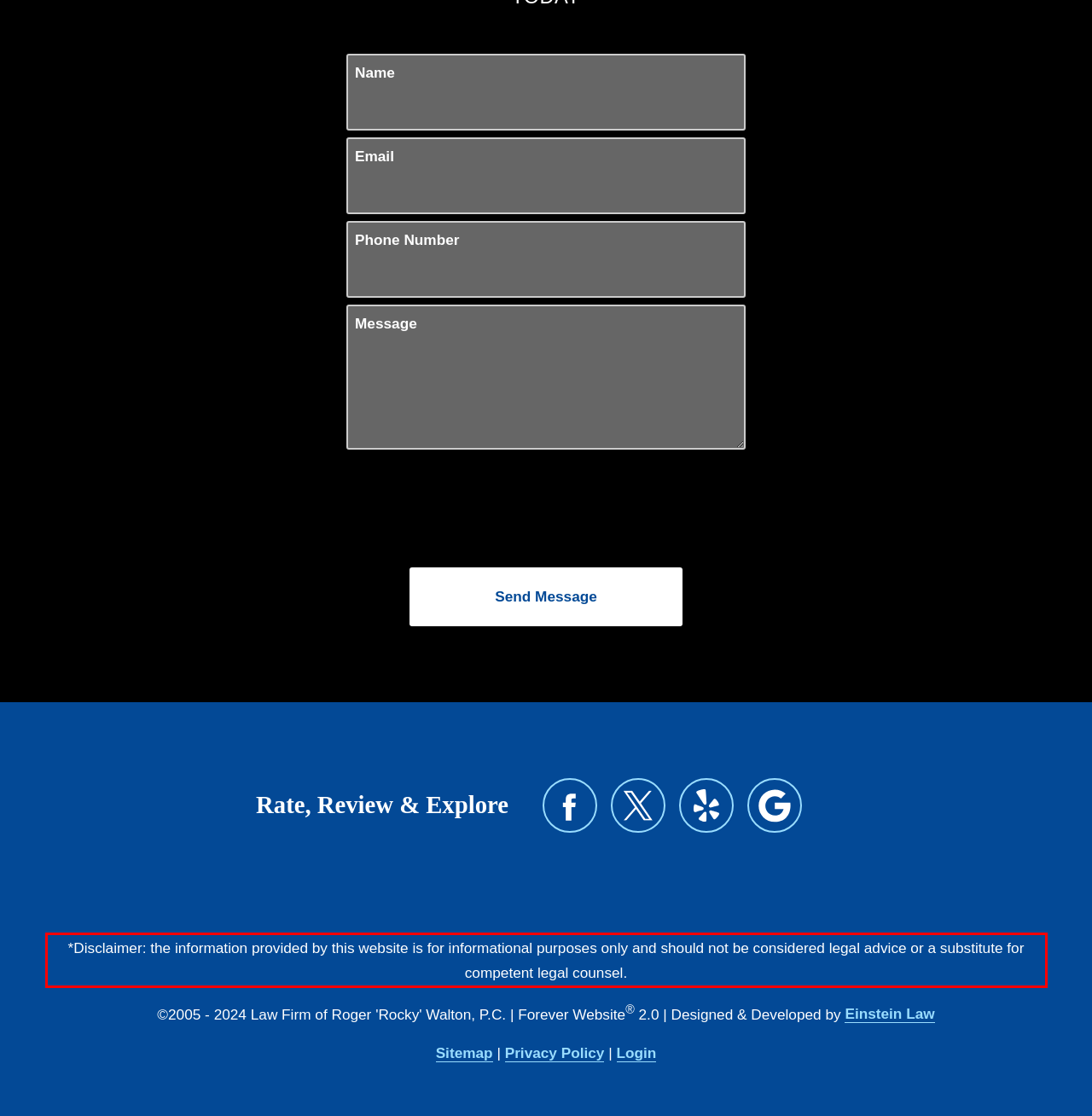Analyze the red bounding box in the provided webpage screenshot and generate the text content contained within.

*Disclaimer: the information provided by this website is for informational purposes only and should not be considered legal advice or a substitute for competent legal counsel.